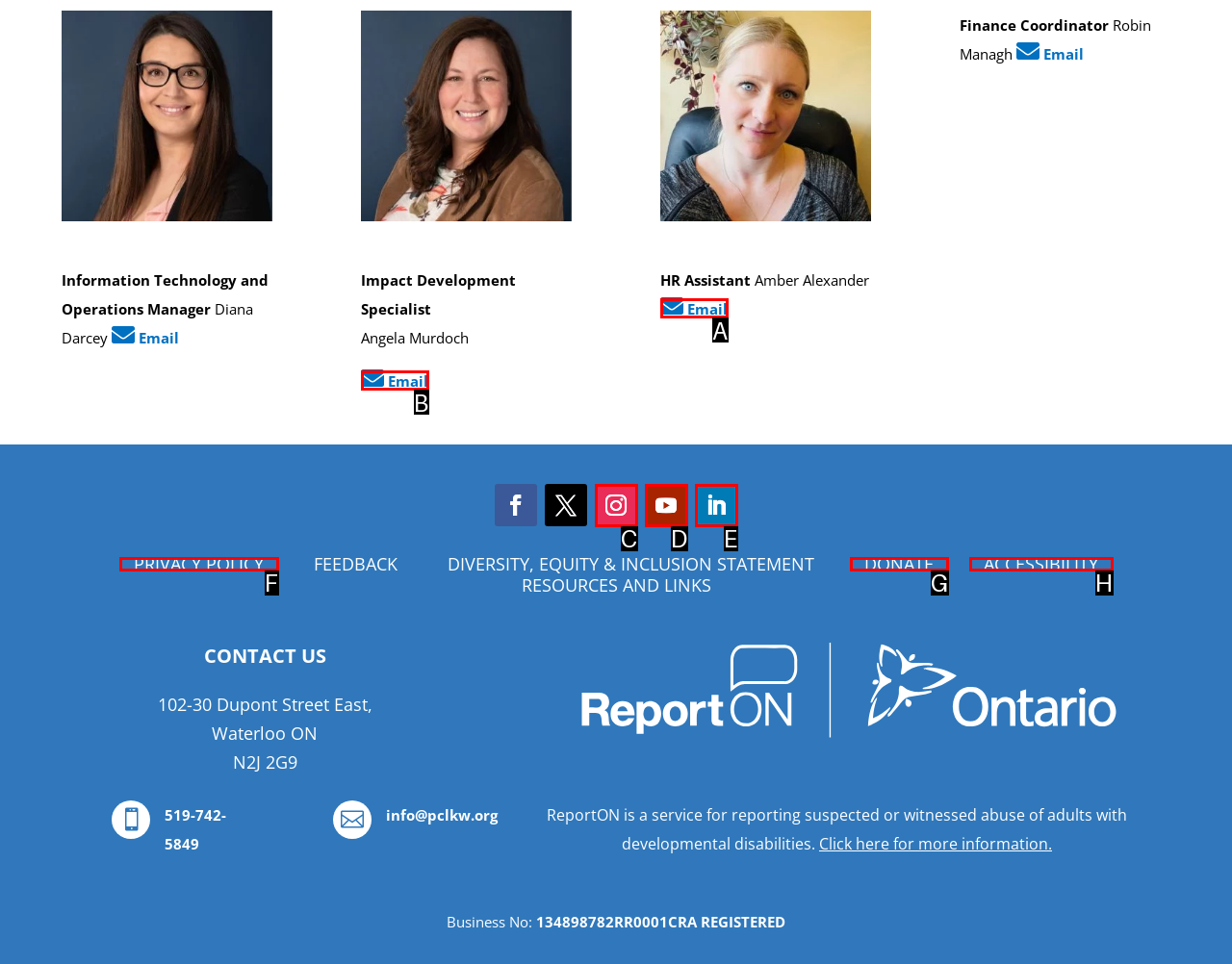Determine which HTML element best fits the description: Find us on Pinterest
Answer directly with the letter of the matching option from the available choices.

None